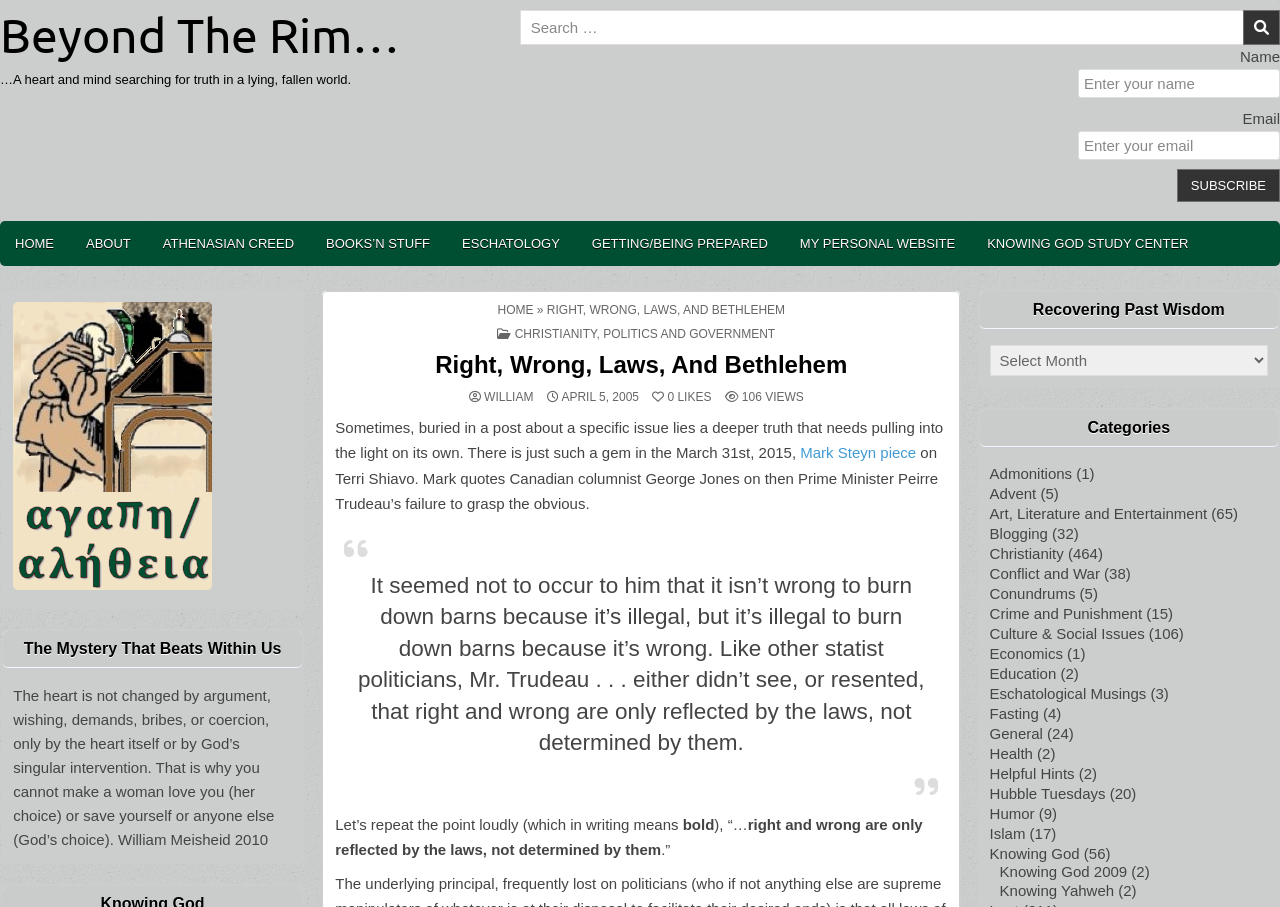Identify the bounding box of the UI component described as: "Beyond The Rim…".

[0.0, 0.007, 0.312, 0.068]